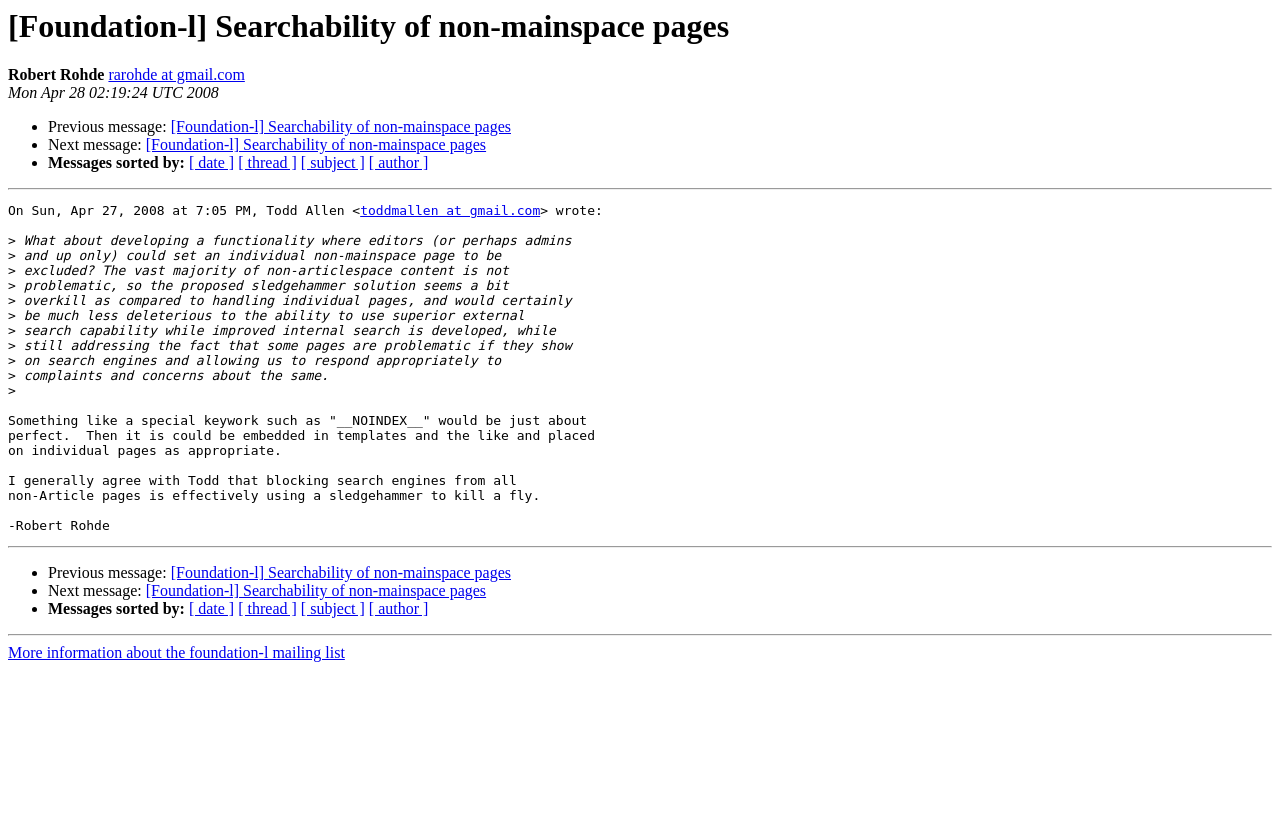Find the bounding box coordinates of the area that needs to be clicked in order to achieve the following instruction: "Contact Todd Allen". The coordinates should be specified as four float numbers between 0 and 1, i.e., [left, top, right, bottom].

[0.281, 0.248, 0.422, 0.267]